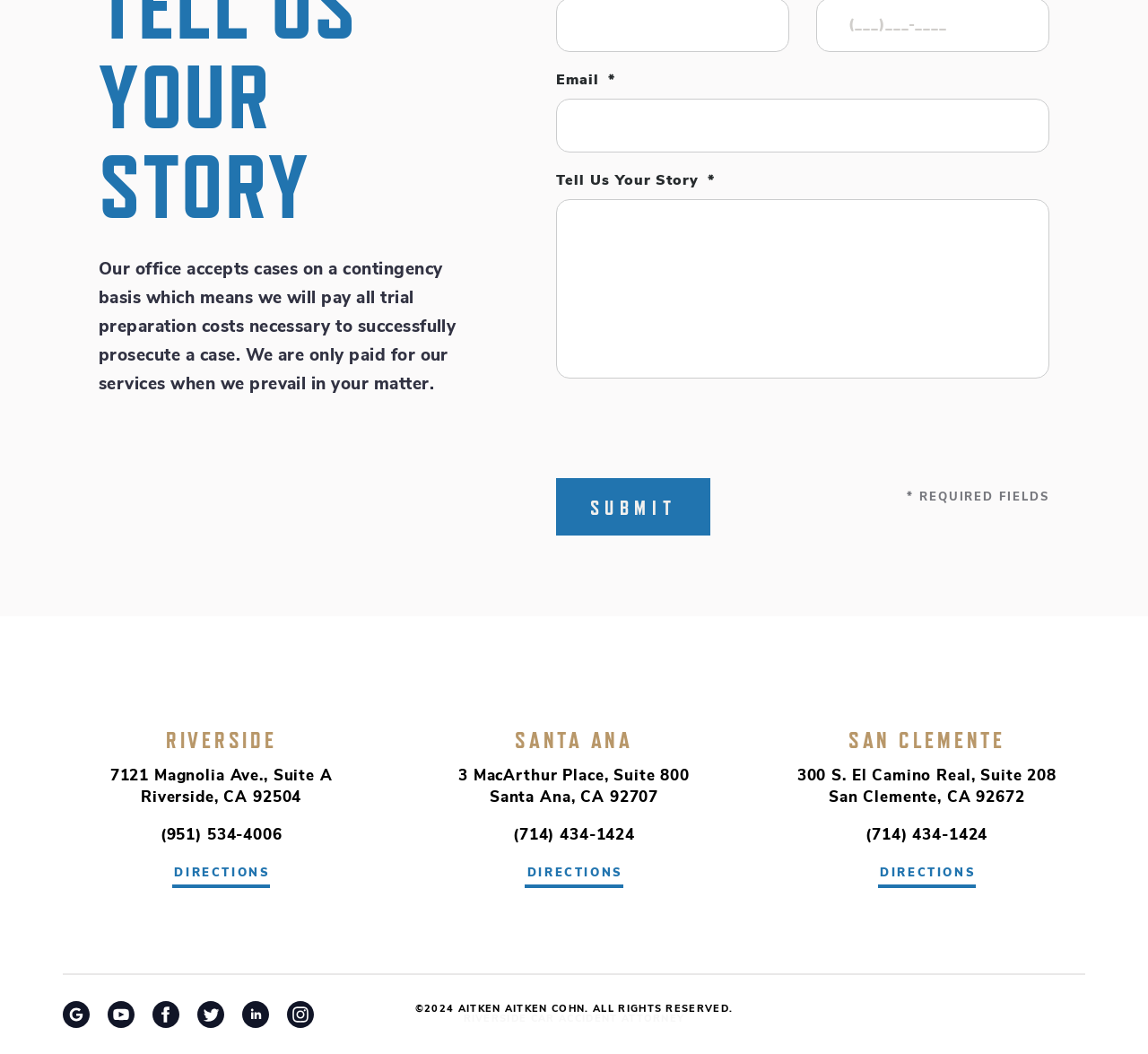Answer the question in one word or a short phrase:
What is the copyright year?

2024